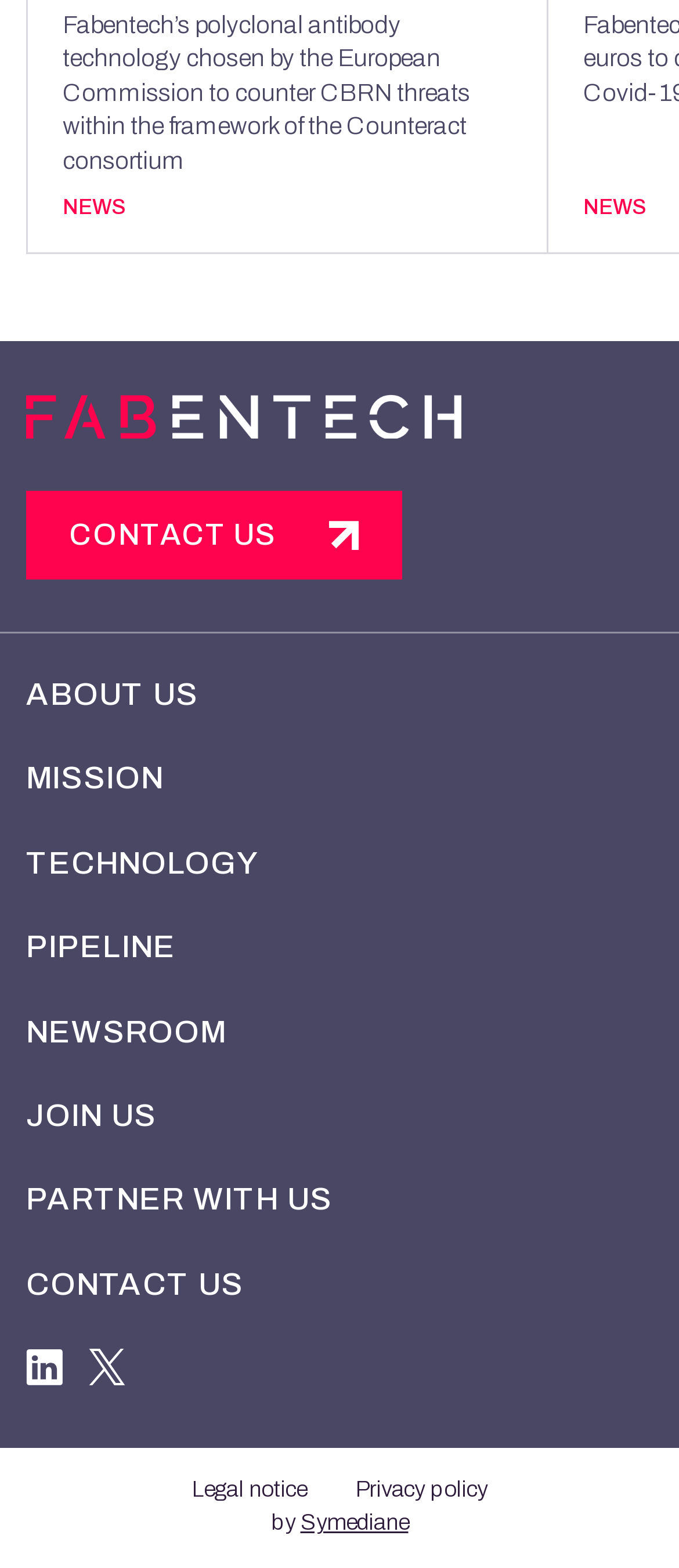Given the element description, predict the bounding box coordinates in the format (top-left x, top-left y, bottom-right x, bottom-right y), using floating point numbers between 0 and 1: Contact us

[0.038, 0.313, 0.592, 0.37]